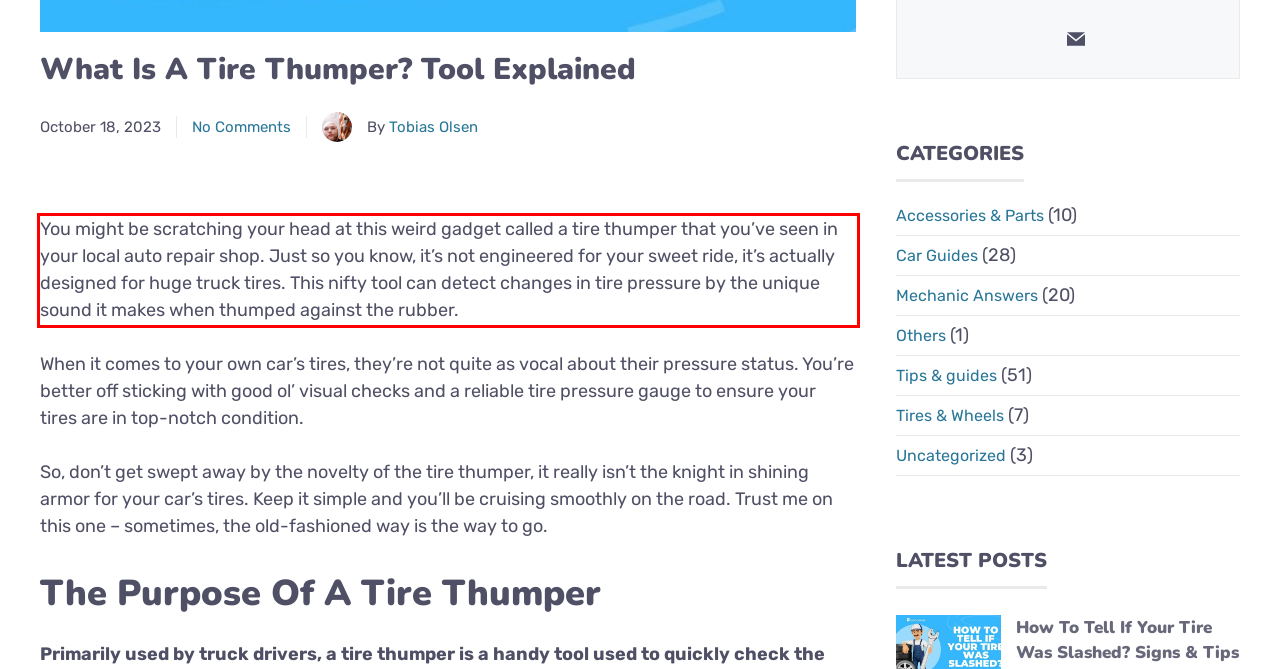Please examine the webpage screenshot and extract the text within the red bounding box using OCR.

You might be scratching your head at this weird gadget called a tire thumper that you’ve seen in your local auto repair shop. Just so you know, it’s not engineered for your sweet ride, it’s actually designed for huge truck tires. This nifty tool can detect changes in tire pressure by the unique sound it makes when thumped against the rubber.